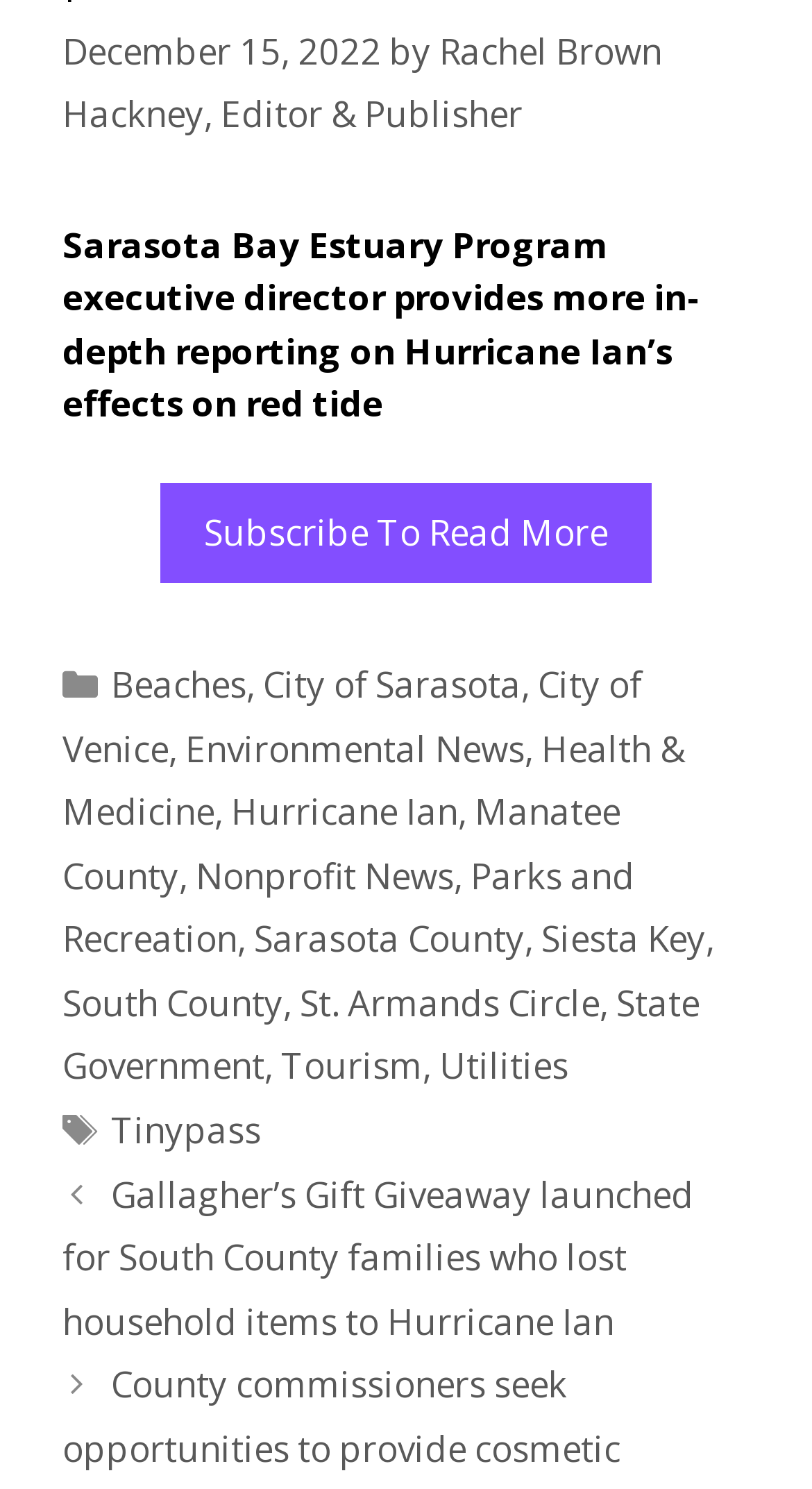Identify the bounding box of the HTML element described here: "Parks and Recreation". Provide the coordinates as four float numbers between 0 and 1: [left, top, right, bottom].

[0.077, 0.572, 0.782, 0.647]